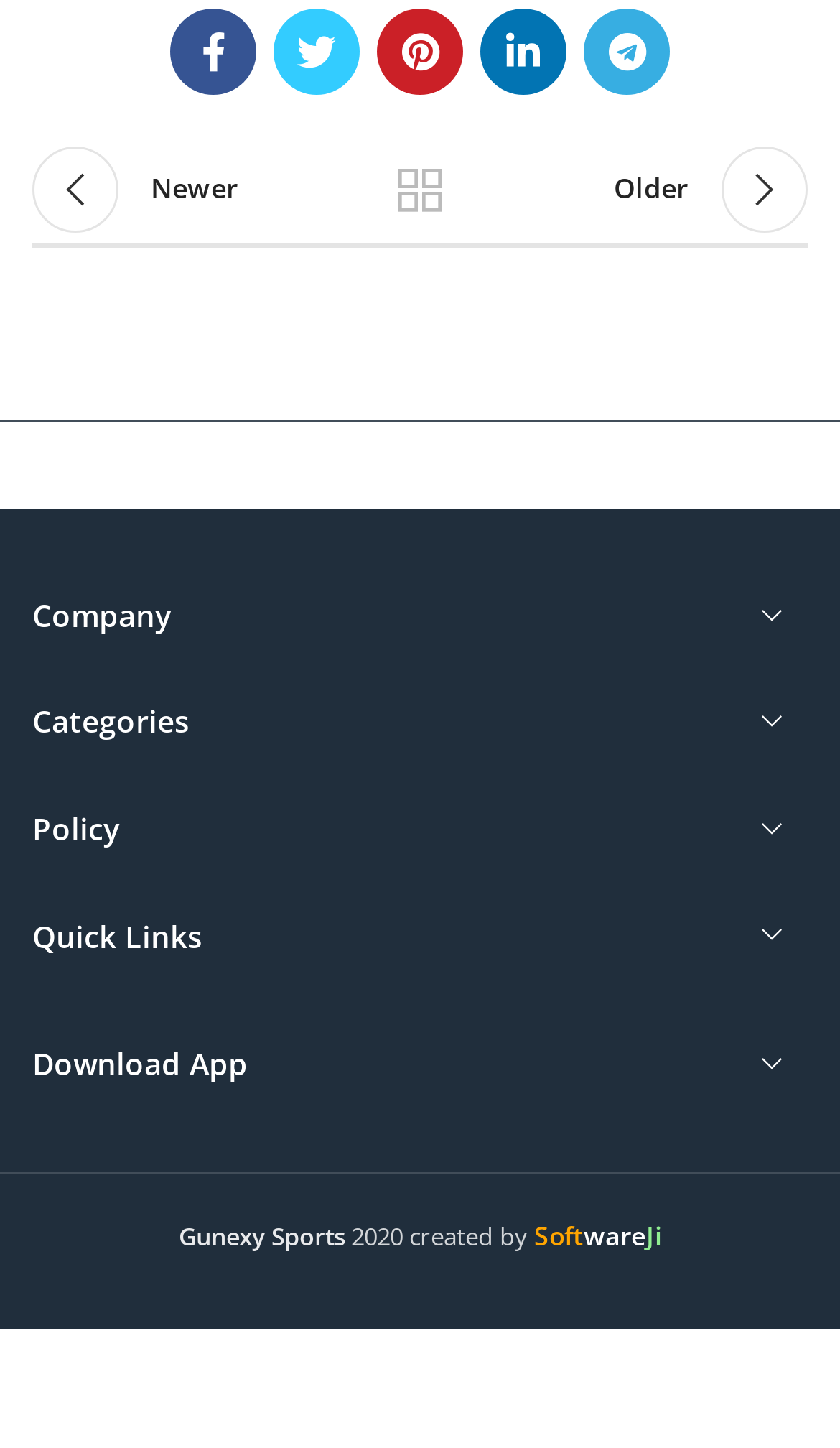Can you find the bounding box coordinates for the element to click on to achieve the instruction: "Contact us through the link"?

None